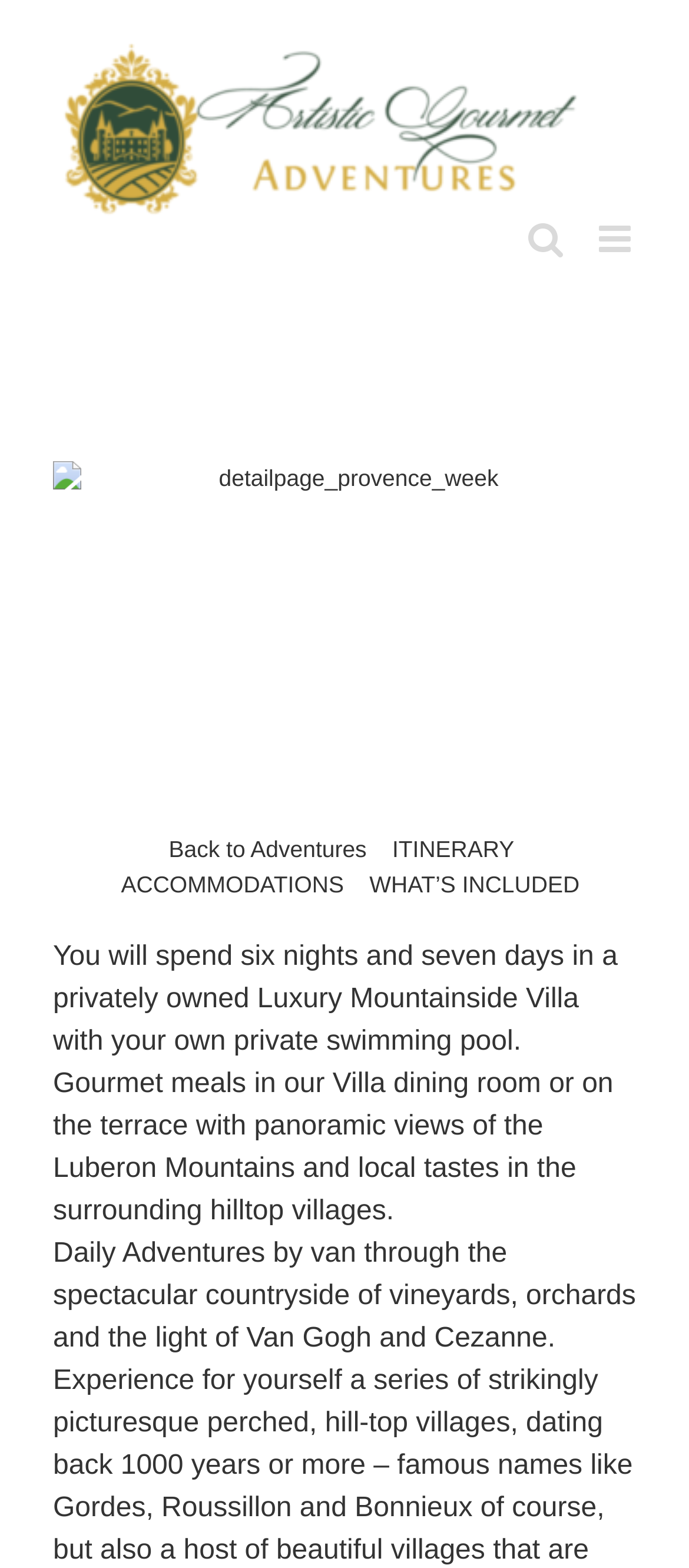Provide a thorough and detailed response to the question by examining the image: 
Is the mobile menu expanded?

The mobile menu is not expanded because the 'expanded' property of the 'Toggle mobile menu' link is set to 'False'.